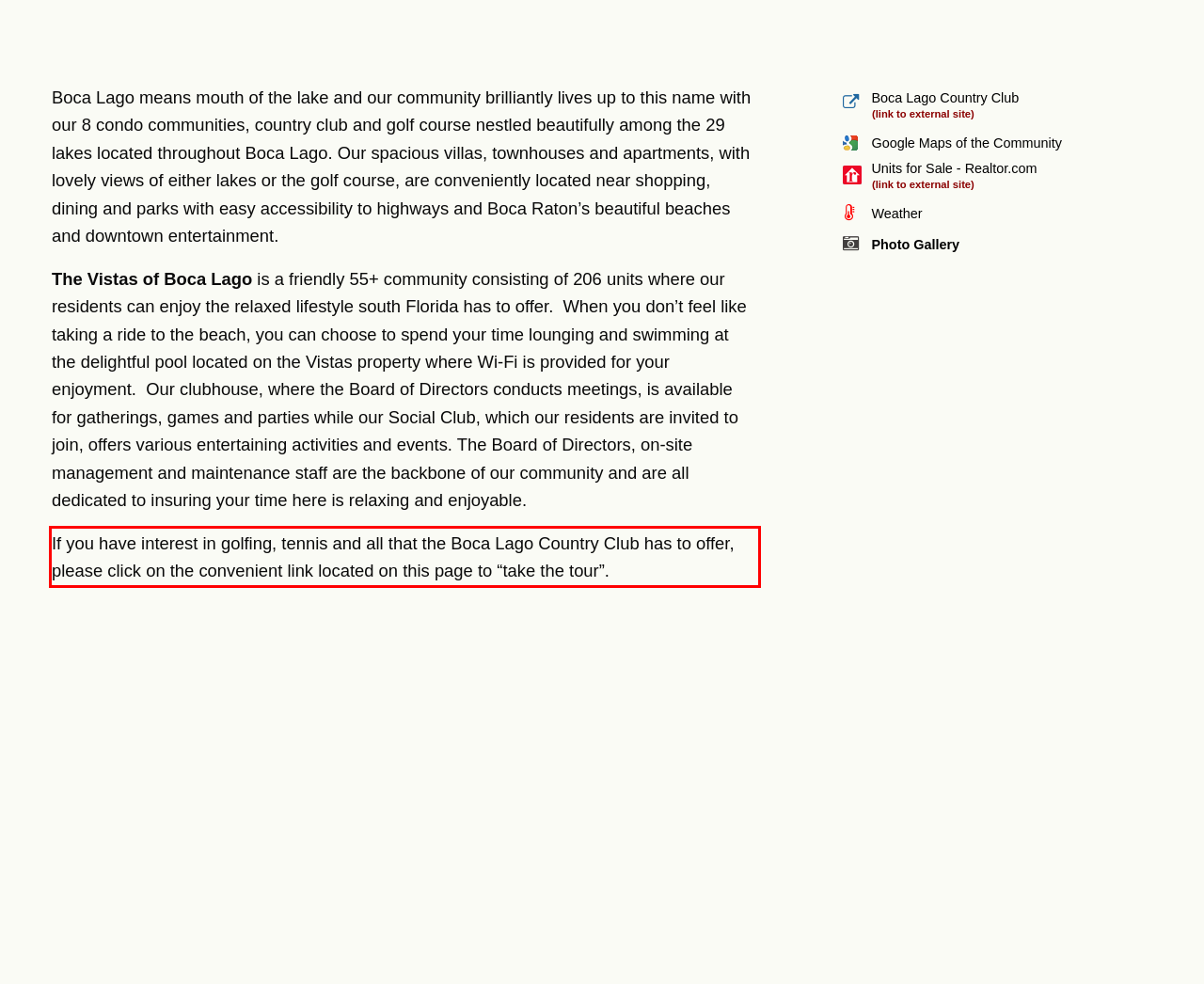You have a screenshot of a webpage with a red bounding box. Identify and extract the text content located inside the red bounding box.

If you have interest in golfing, tennis and all that the Boca Lago Country Club has to offer, please click on the convenient link located on this page to “take the tour”.